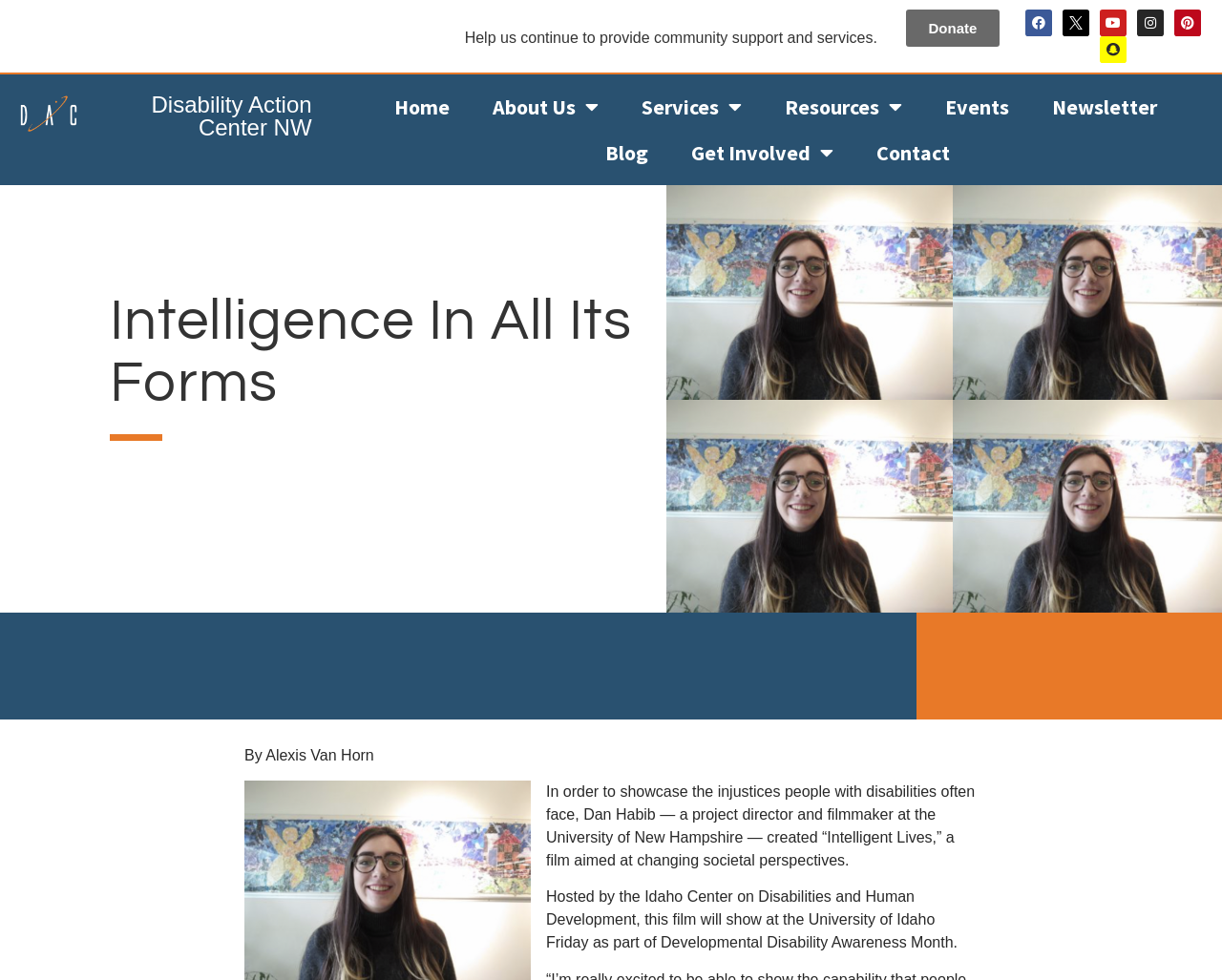Indicate the bounding box coordinates of the clickable region to achieve the following instruction: "Contact us."

[0.702, 0.132, 0.793, 0.179]